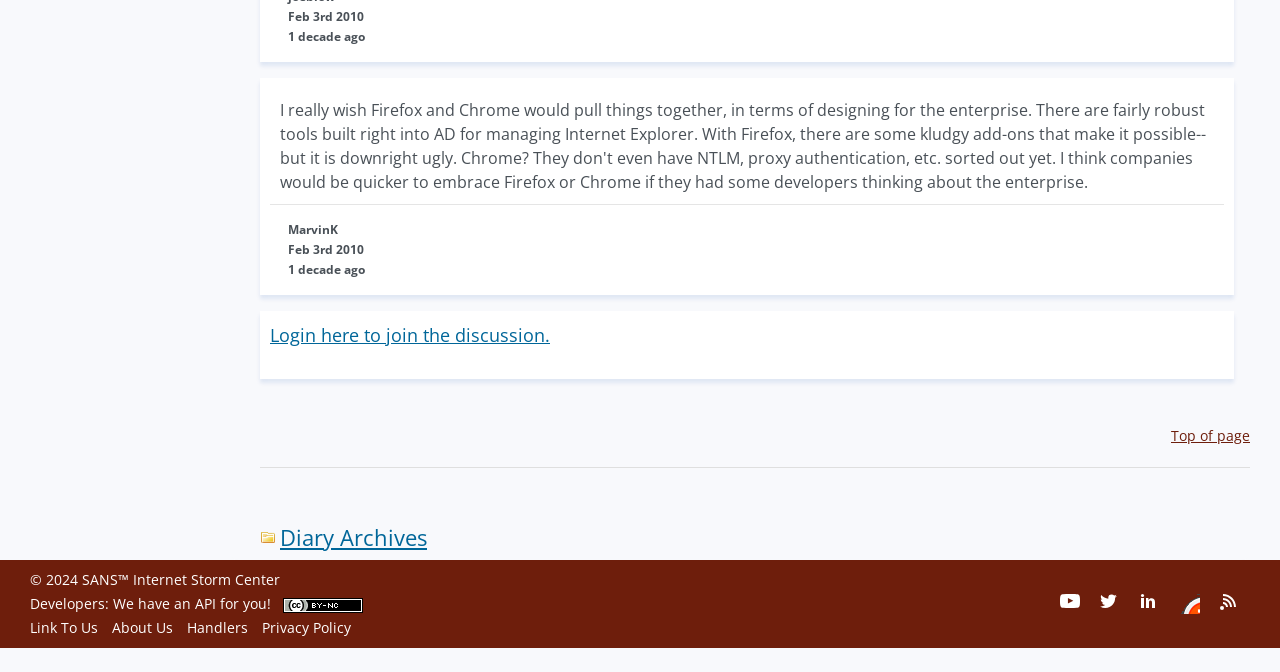Given the description: "Link To Us", determine the bounding box coordinates of the UI element. The coordinates should be formatted as four float numbers between 0 and 1, [left, top, right, bottom].

[0.023, 0.92, 0.077, 0.948]